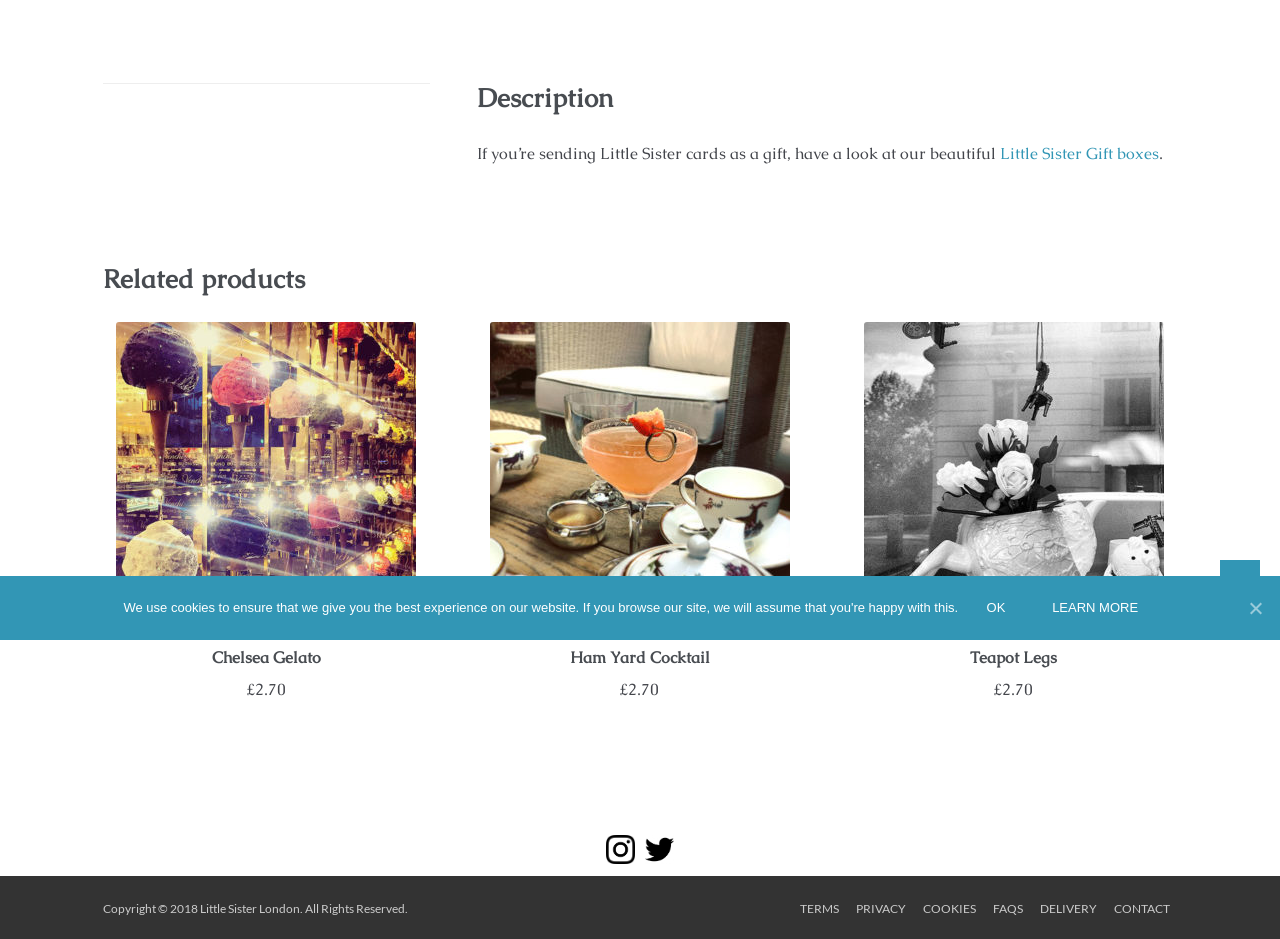Predict the bounding box coordinates for the UI element described as: "alt="Twitter"". The coordinates should be four float numbers between 0 and 1, presented as [left, top, right, bottom].

[0.504, 0.886, 0.527, 0.917]